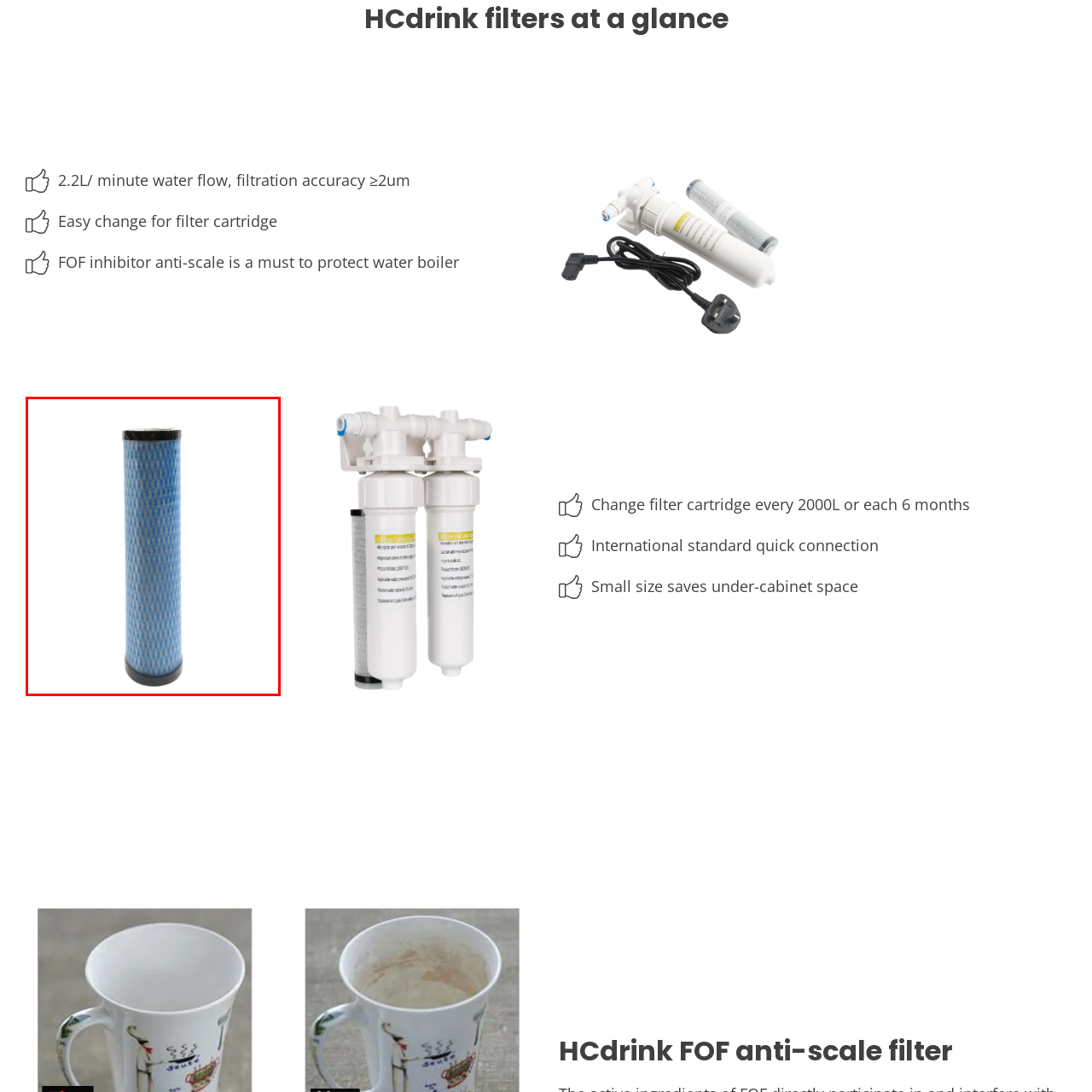Look at the image within the red outline, What is the primary benefit of the filter's easy replacement feature? Answer with one word or phrase.

User convenience